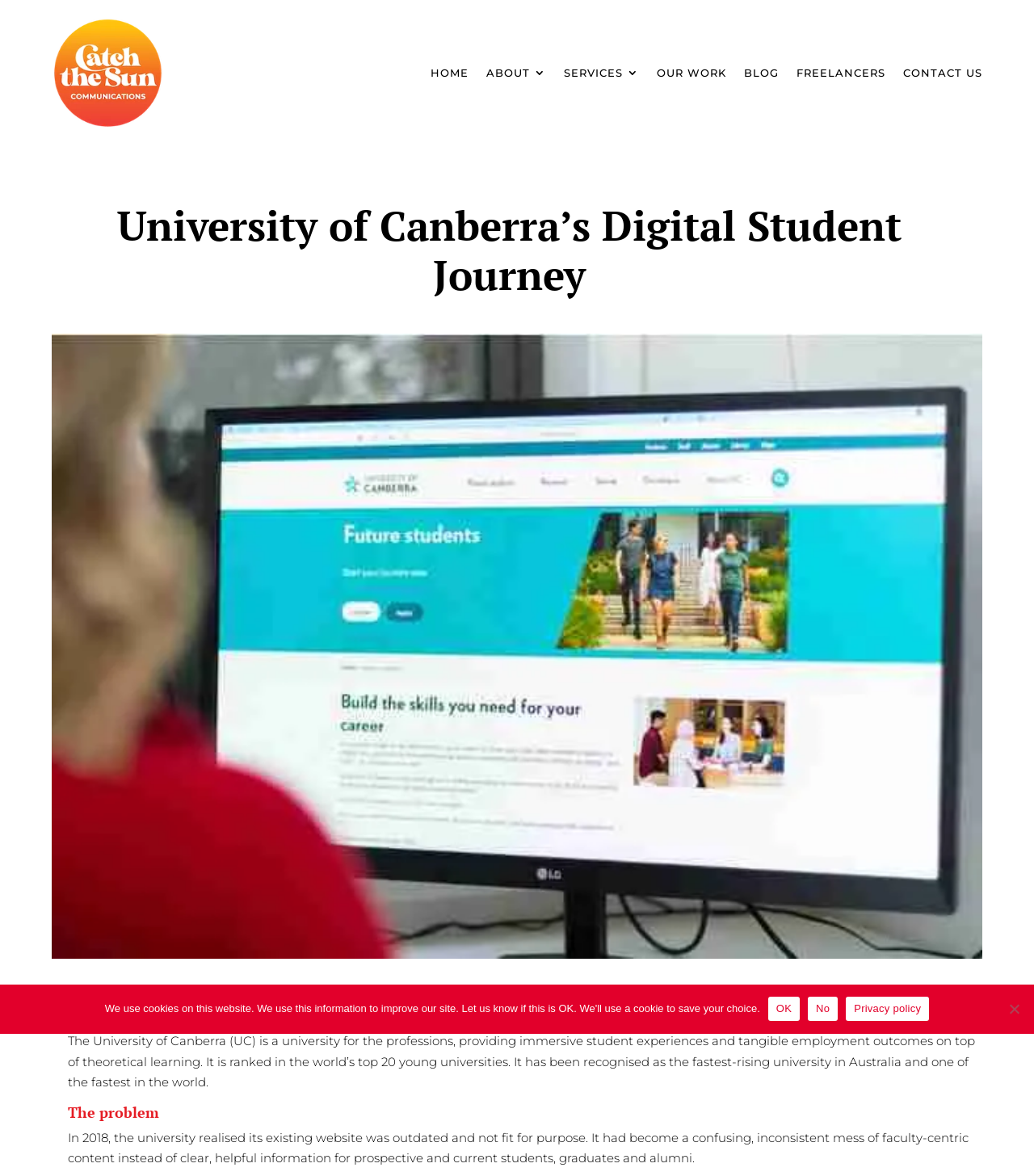Determine the bounding box coordinates of the target area to click to execute the following instruction: "Learn about the problem."

[0.066, 0.939, 0.95, 0.958]